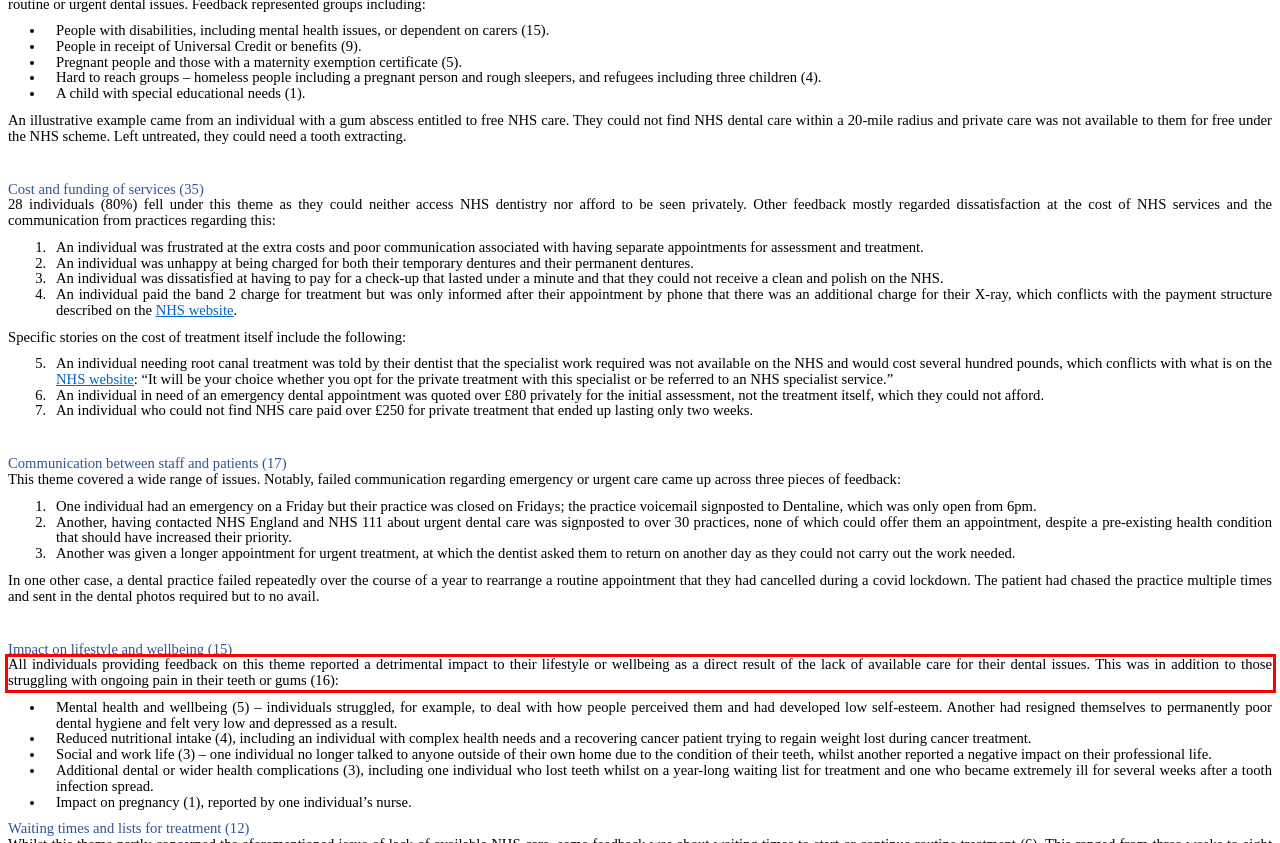Identify and transcribe the text content enclosed by the red bounding box in the given screenshot.

All individuals providing feedback on this theme reported a detrimental impact to their lifestyle or wellbeing as a direct result of the lack of available care for their dental issues. This was in addition to those struggling with ongoing pain in their teeth or gums (16):